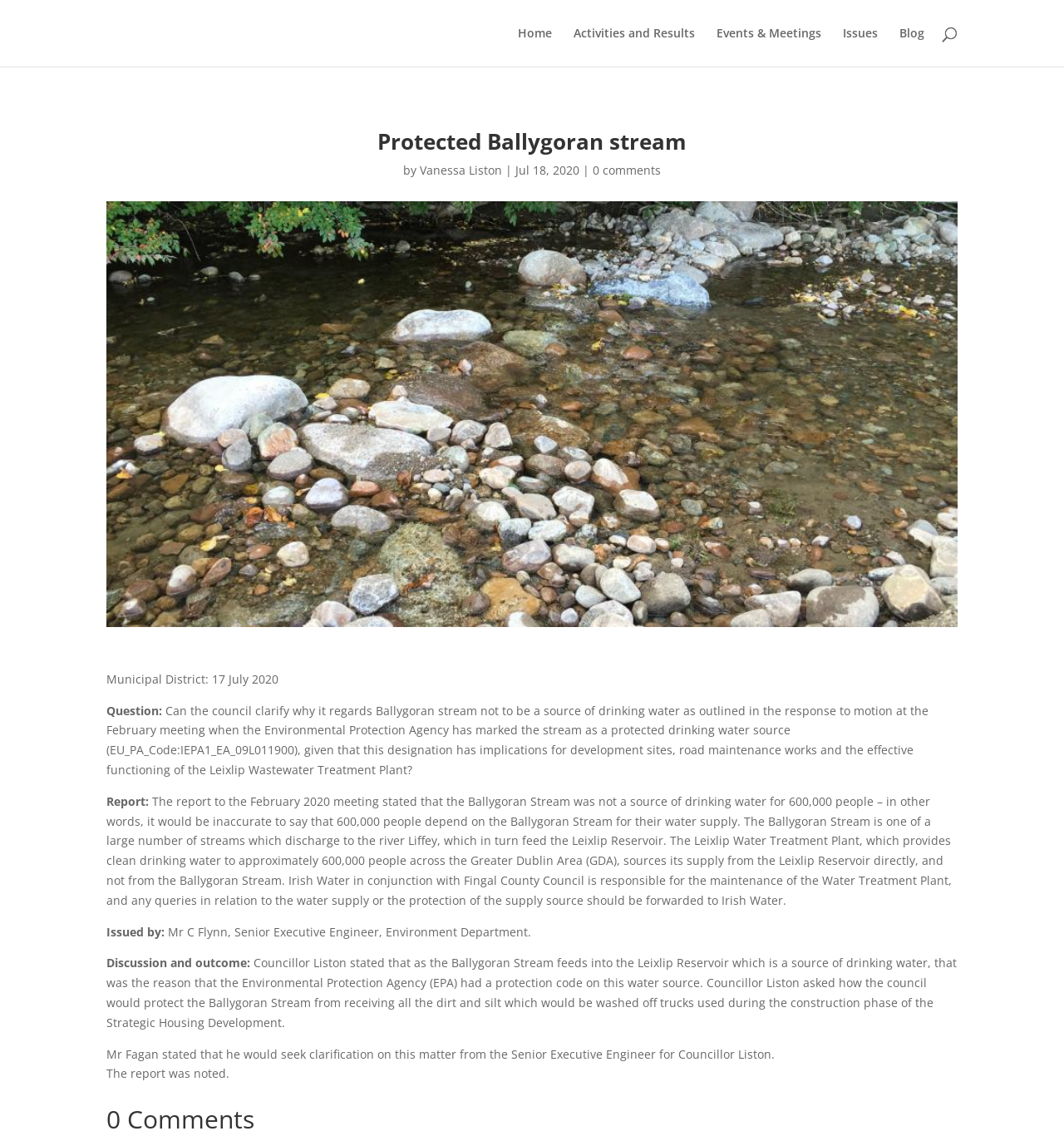What is the issue discussed in the report? Based on the screenshot, please respond with a single word or phrase.

Protection of Ballygoran Stream